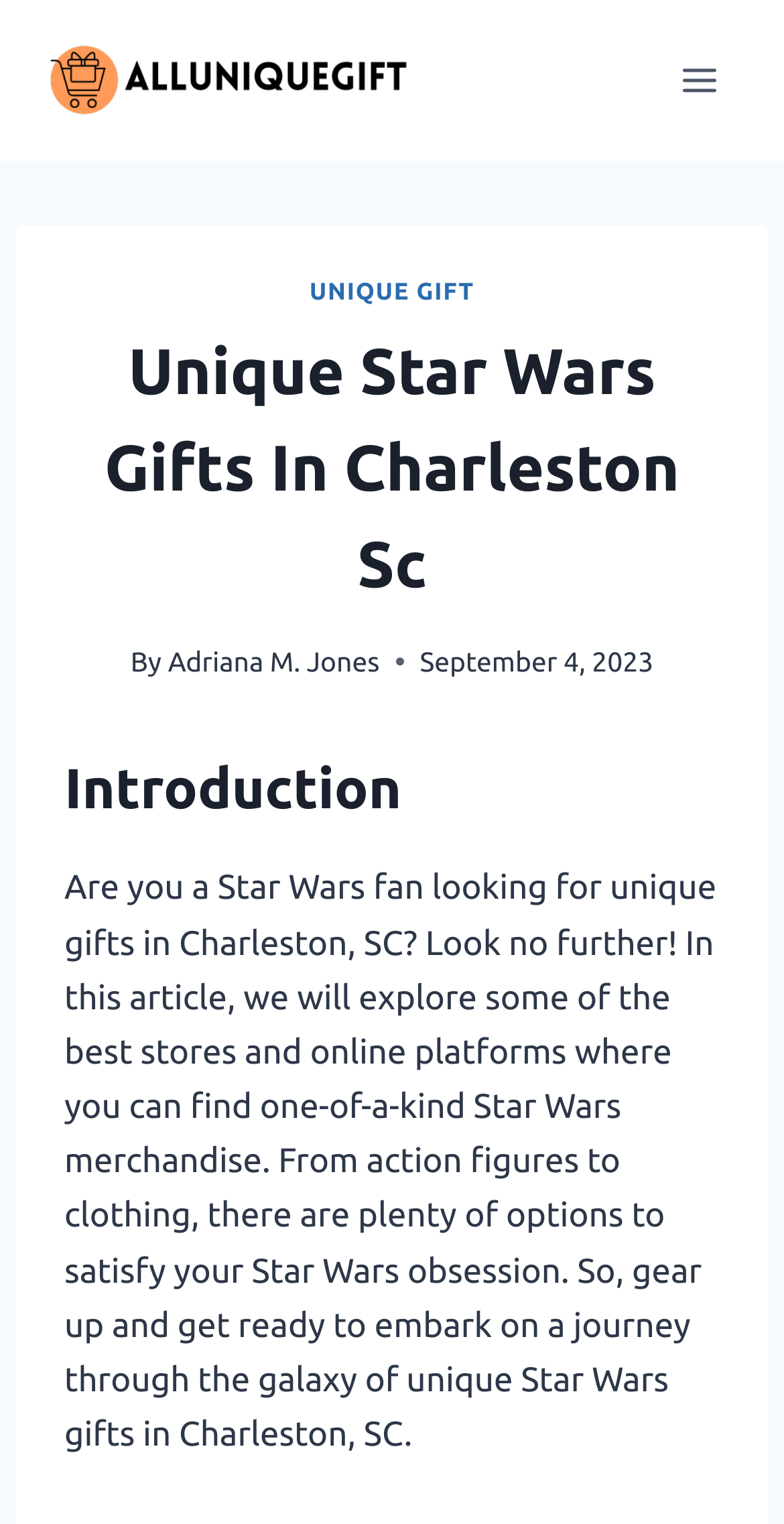What is the date of the article?
Give a detailed and exhaustive answer to the question.

The date of the article can be found in the header section of the webpage, where it says 'September 4, 2023'.